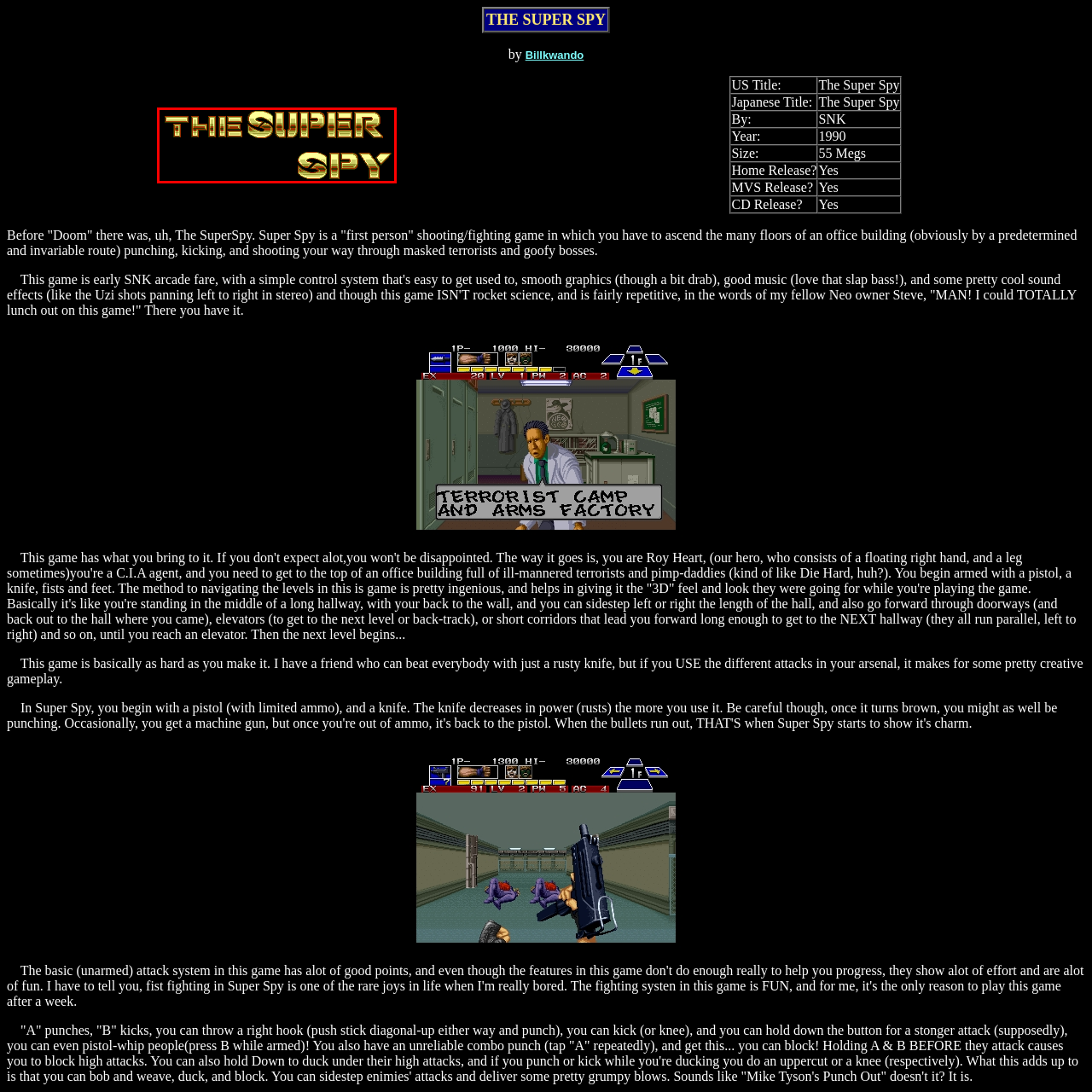Please provide a one-word or phrase response to the following question by examining the image within the red boundary:
What type of game is 'The Super Spy'?

Action-packed